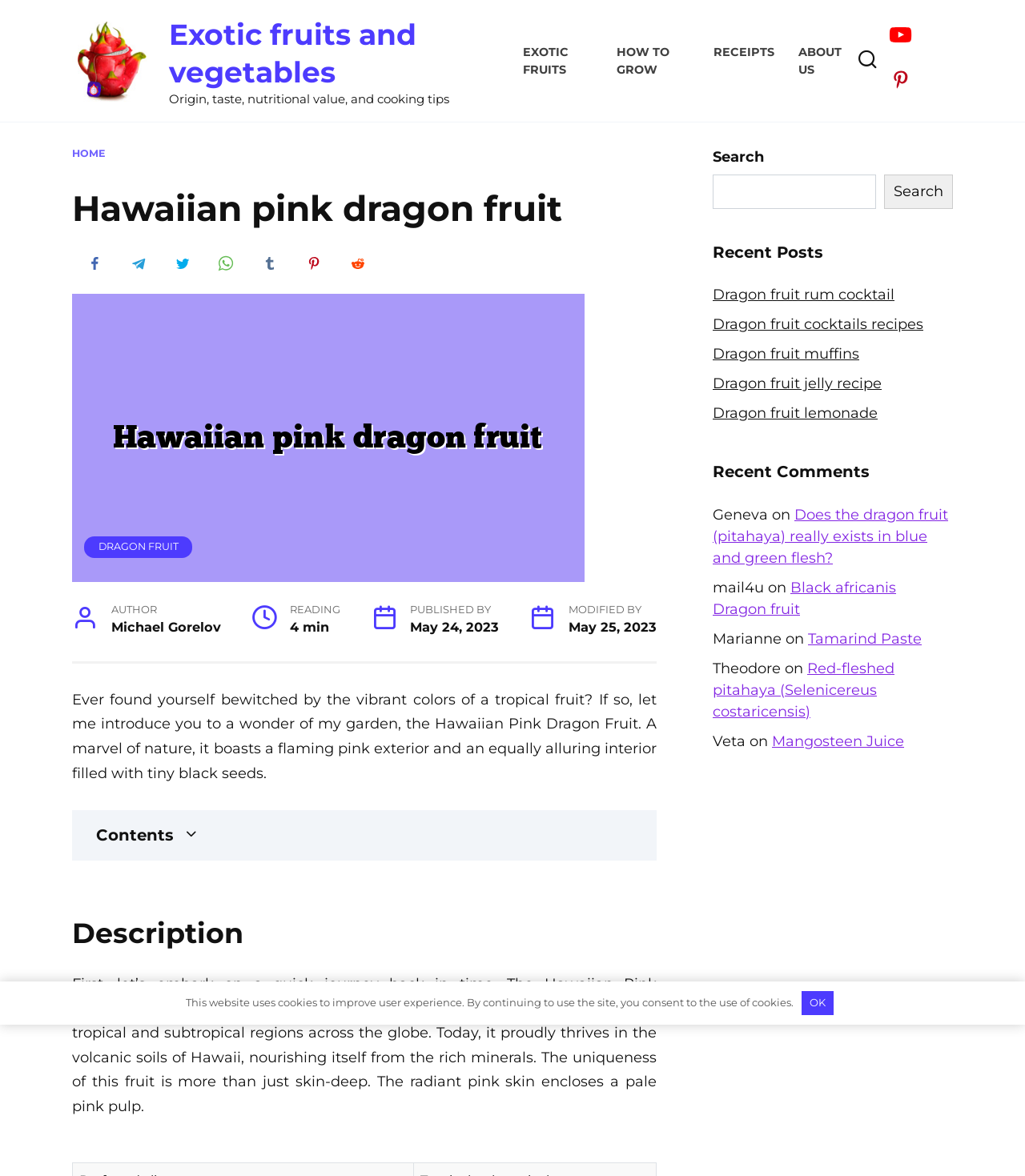Identify the bounding box of the UI element that matches this description: "Dragon fruit muffins".

[0.695, 0.293, 0.838, 0.308]